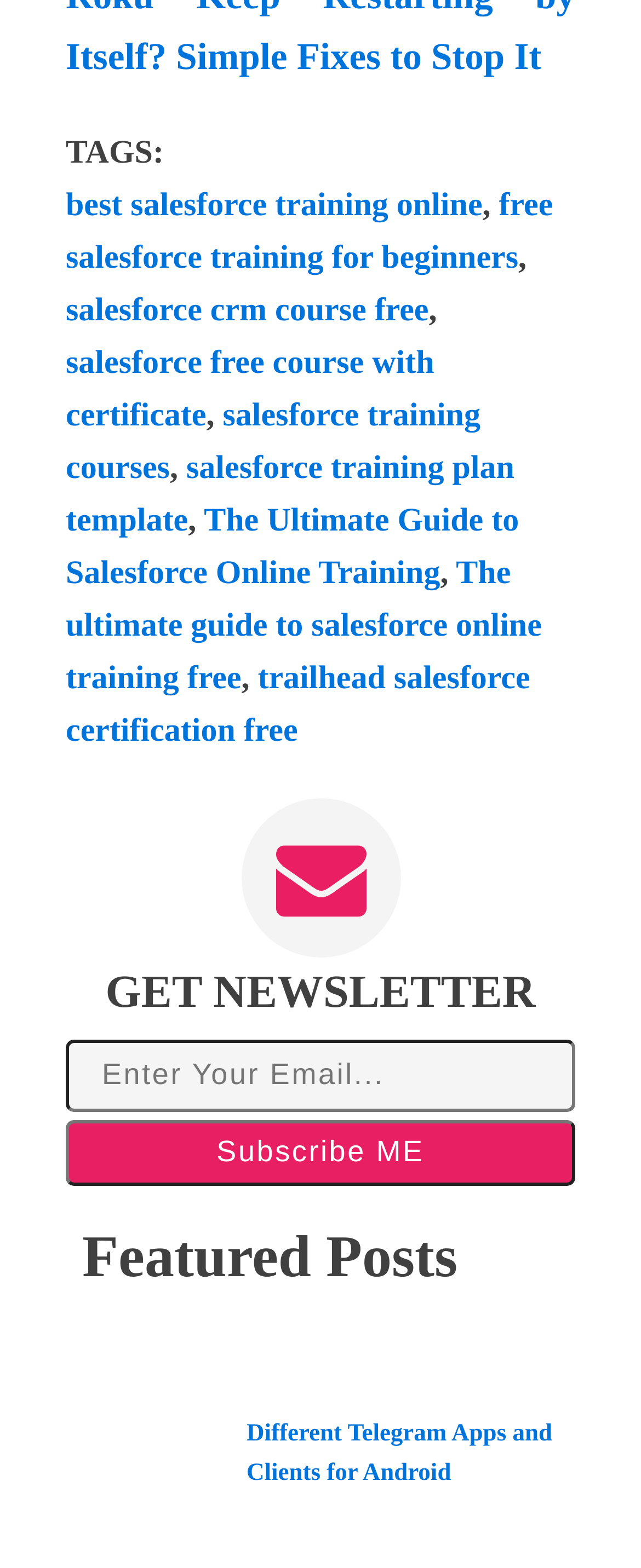What is the title of the section below the links?
Use the information from the image to give a detailed answer to the question.

The heading element 'Featured Posts' is located below the links, indicating that it is the title of the section that follows.